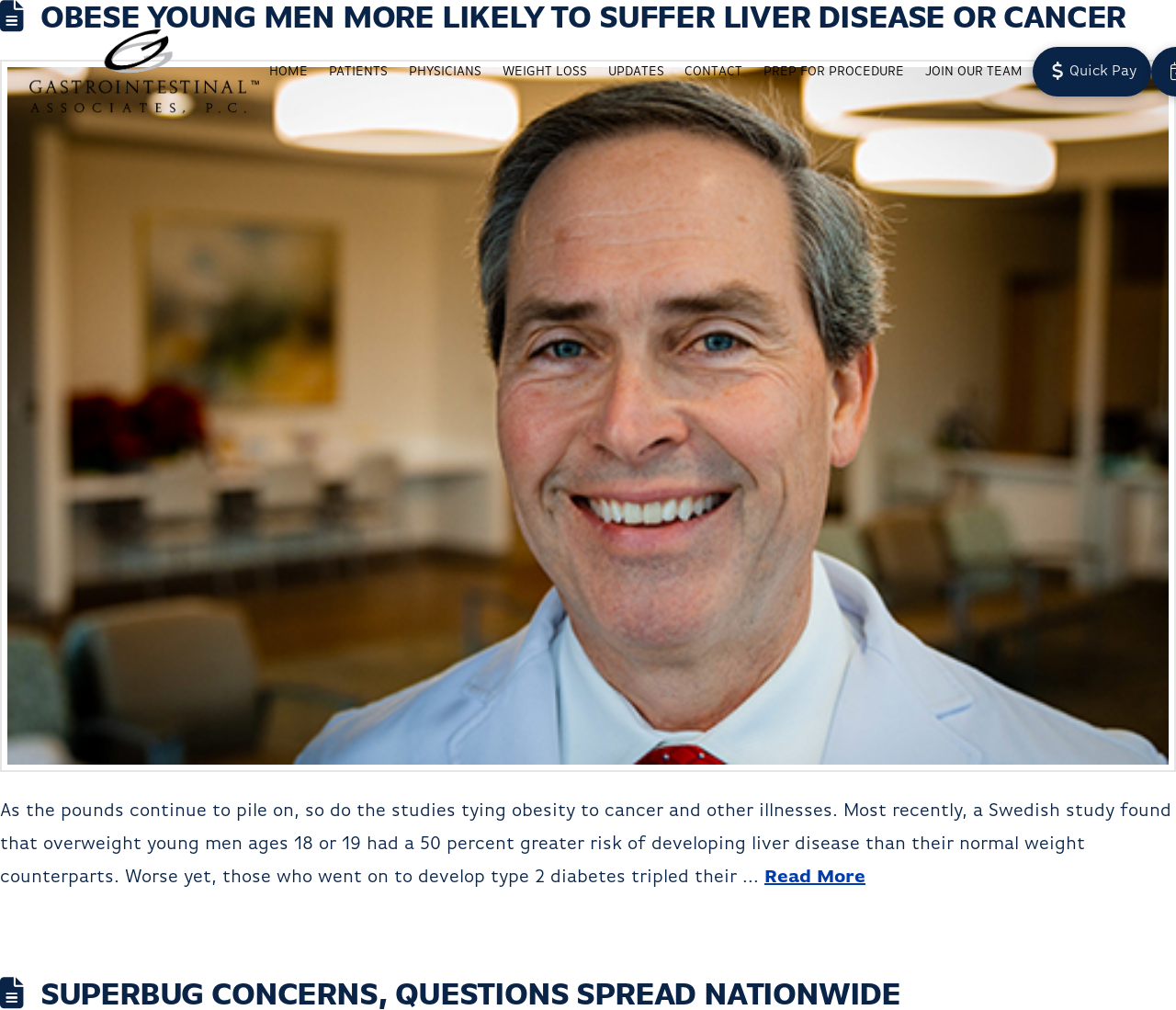Identify the coordinates of the bounding box for the element described below: "Patients". Return the coordinates as four float numbers between 0 and 1: [left, top, right, bottom].

[0.271, 0.029, 0.339, 0.113]